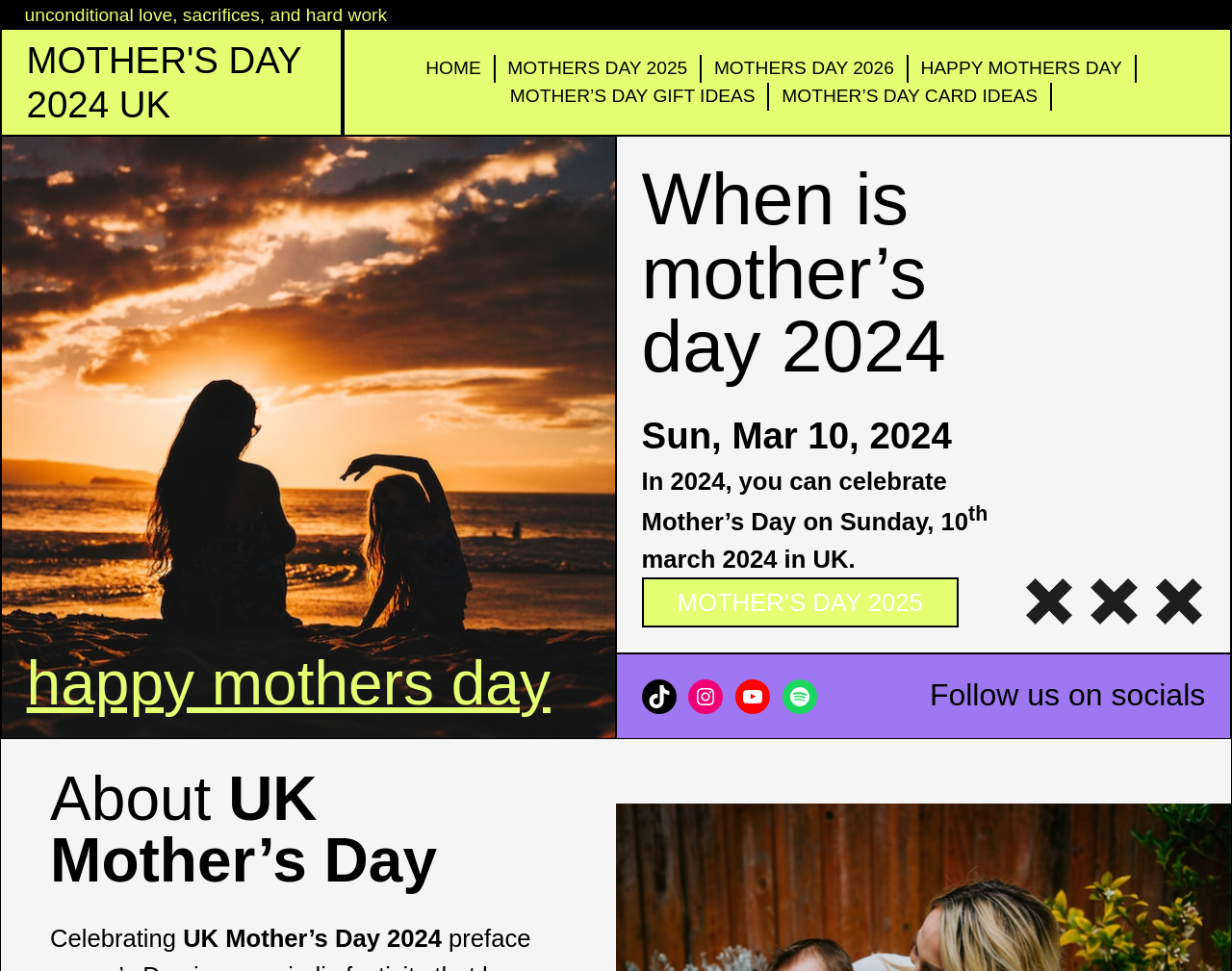What is the date of Mother's Day 2024 in UK?
Provide an in-depth answer to the question, covering all aspects.

I found the answer by looking at the heading 'When is mother’s day 2024' and the static text 'Sun, Mar 10, 2024' which provides the date of Mother's Day 2024 in UK.